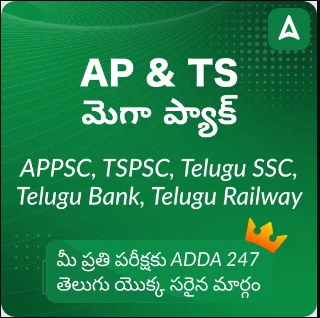What is the language of the text 'మా ప్యాకేజీ'?
Look at the image and answer the question with a single word or phrase.

Telugu